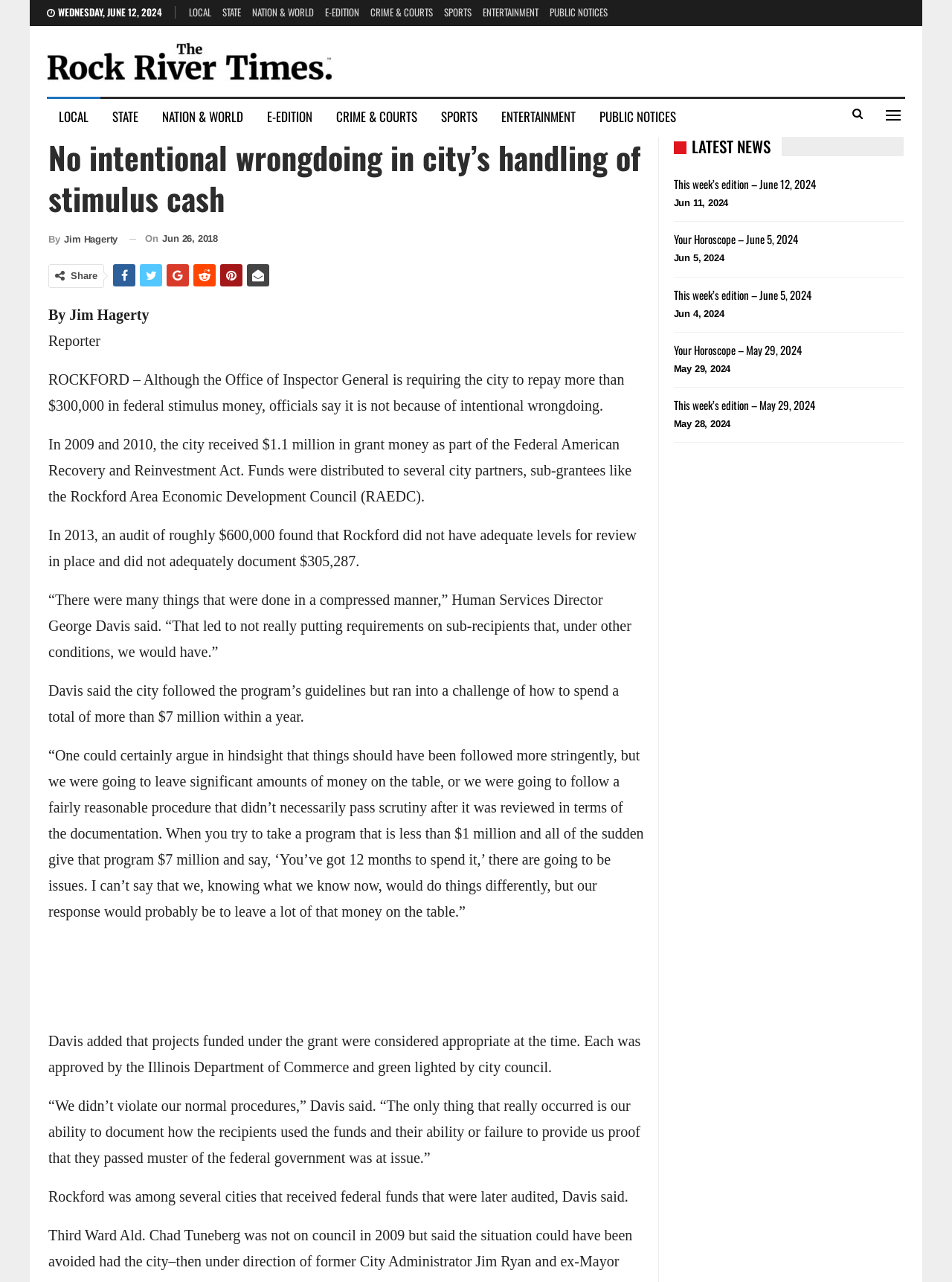What is the name of the newspaper?
Look at the image and answer the question using a single word or phrase.

The Rock River Times